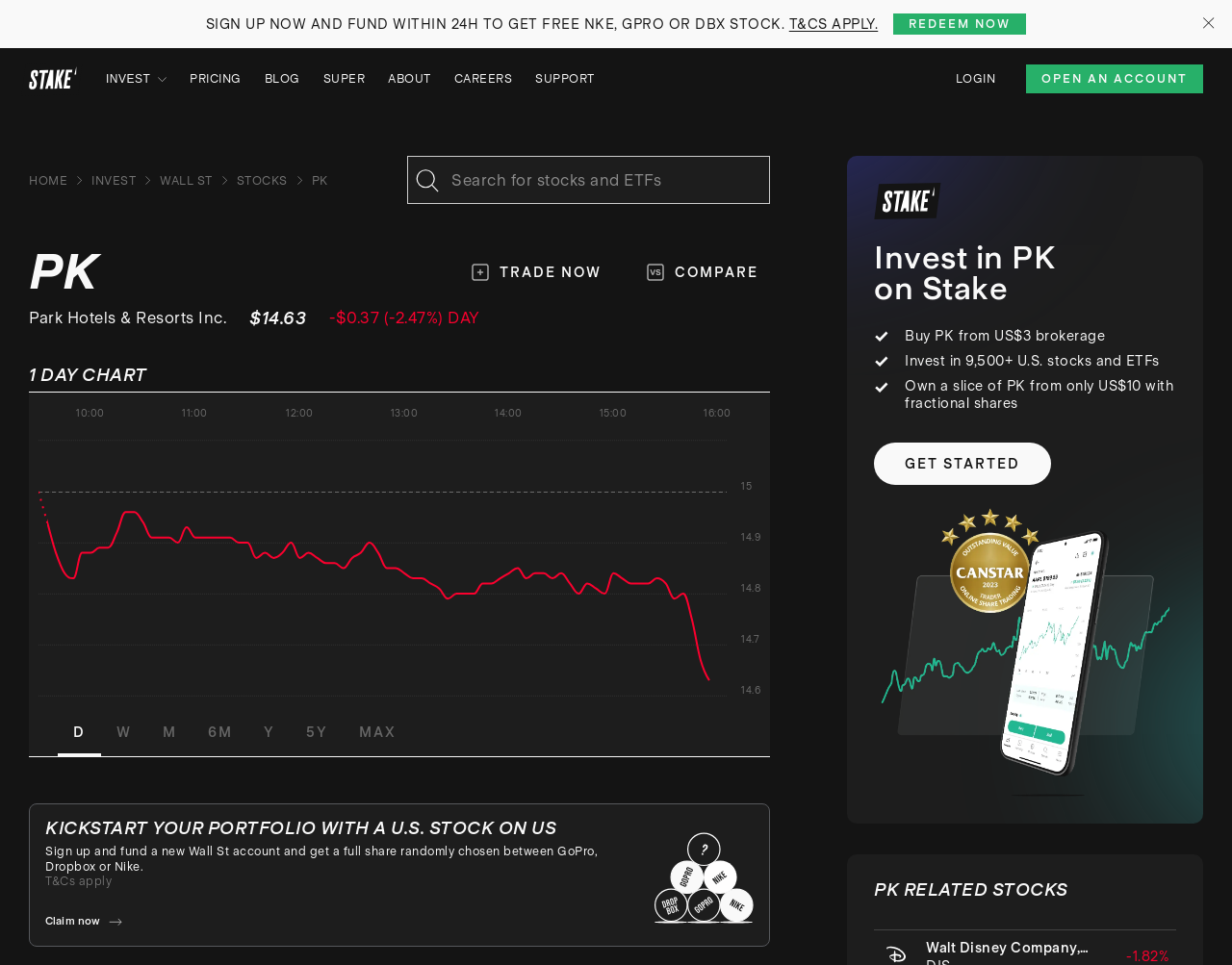Give a concise answer using only one word or phrase for this question:
What is the minimum amount required to invest in PK?

US$10